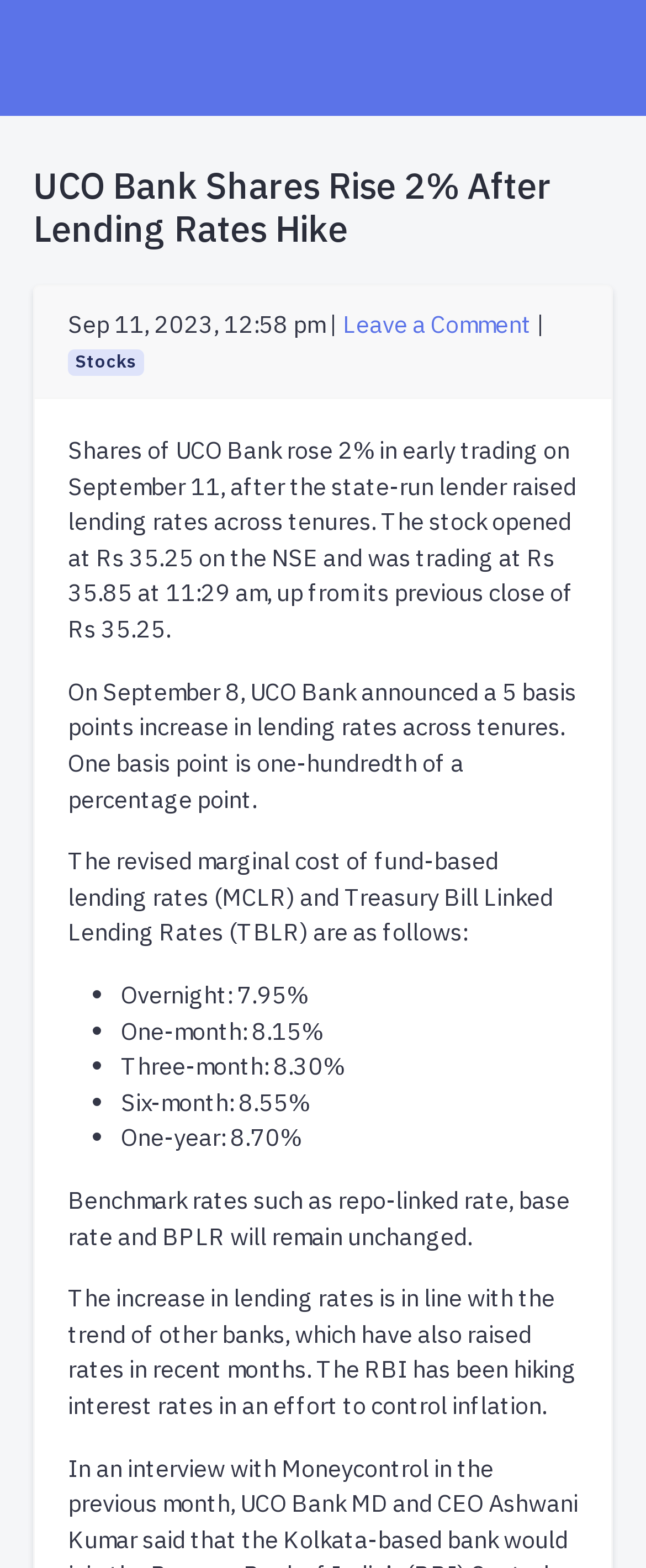What is the date of the UCO Bank shares rise?
Answer the question with a single word or phrase by looking at the picture.

Sep 11, 2023